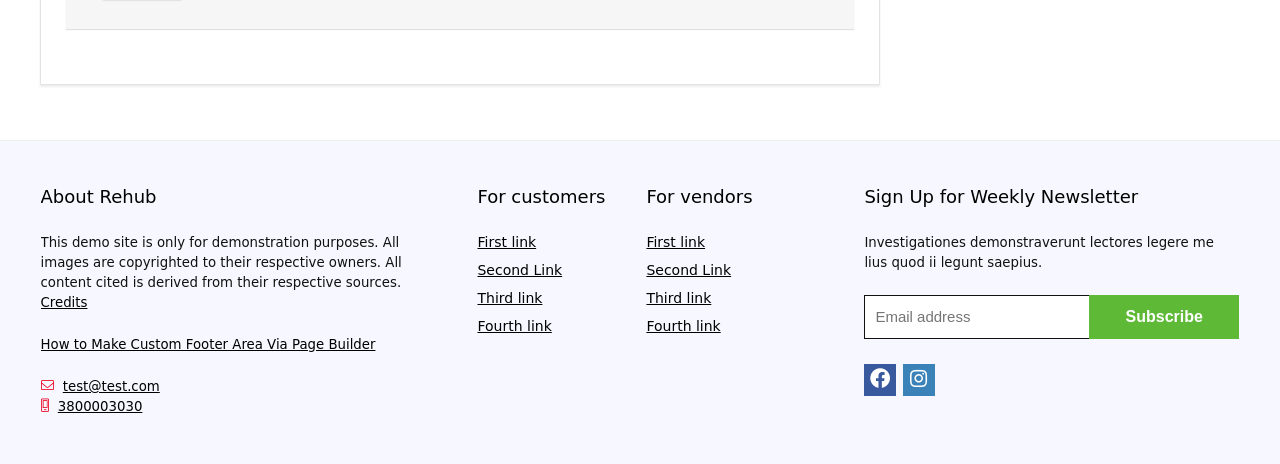What is the topic of the text below the 'About Rehub' title?
Based on the visual content, answer with a single word or a brief phrase.

Copyright and content source